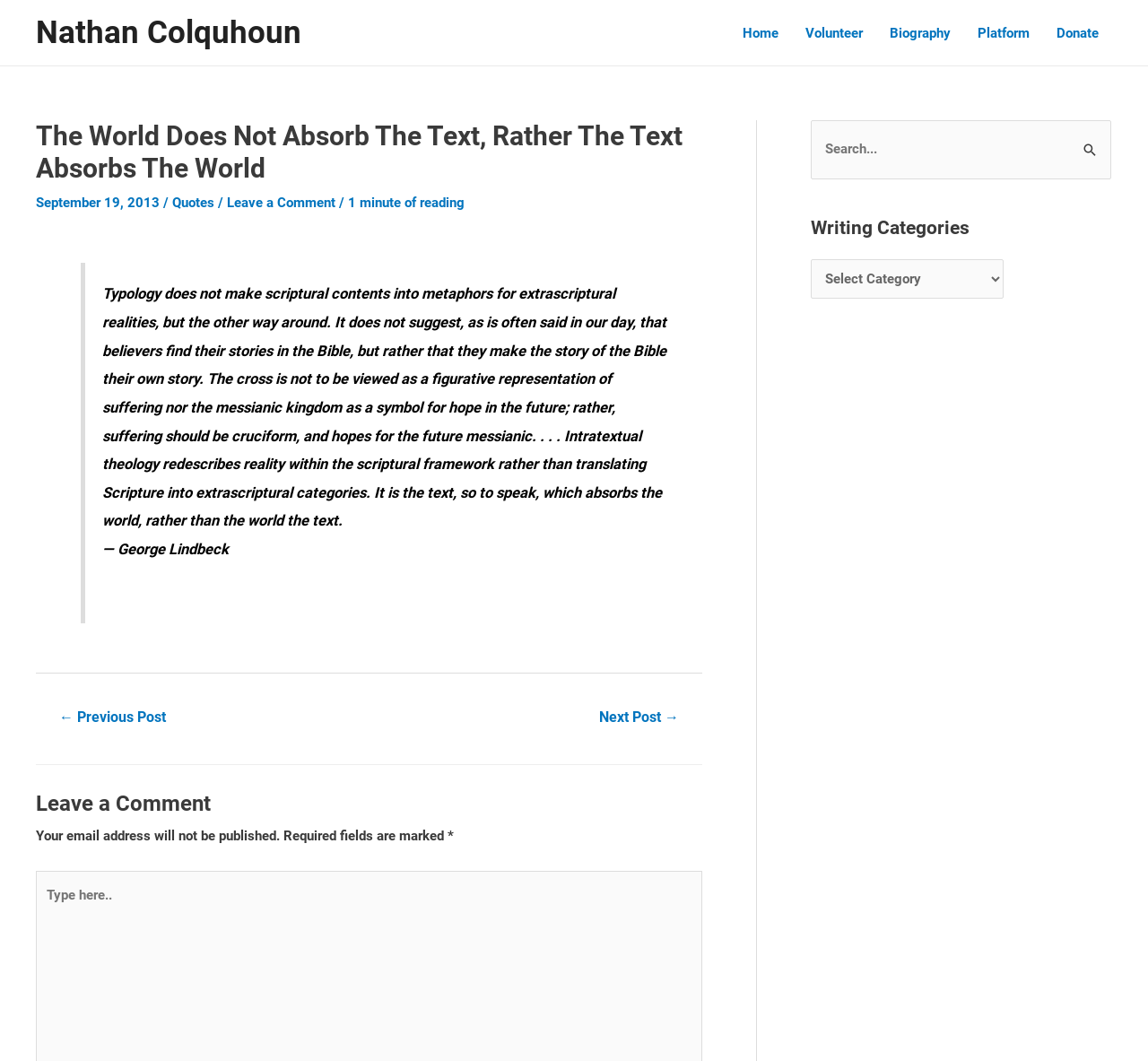Please identify the bounding box coordinates of the element's region that should be clicked to execute the following instruction: "Search for something". The bounding box coordinates must be four float numbers between 0 and 1, i.e., [left, top, right, bottom].

[0.706, 0.113, 0.968, 0.169]